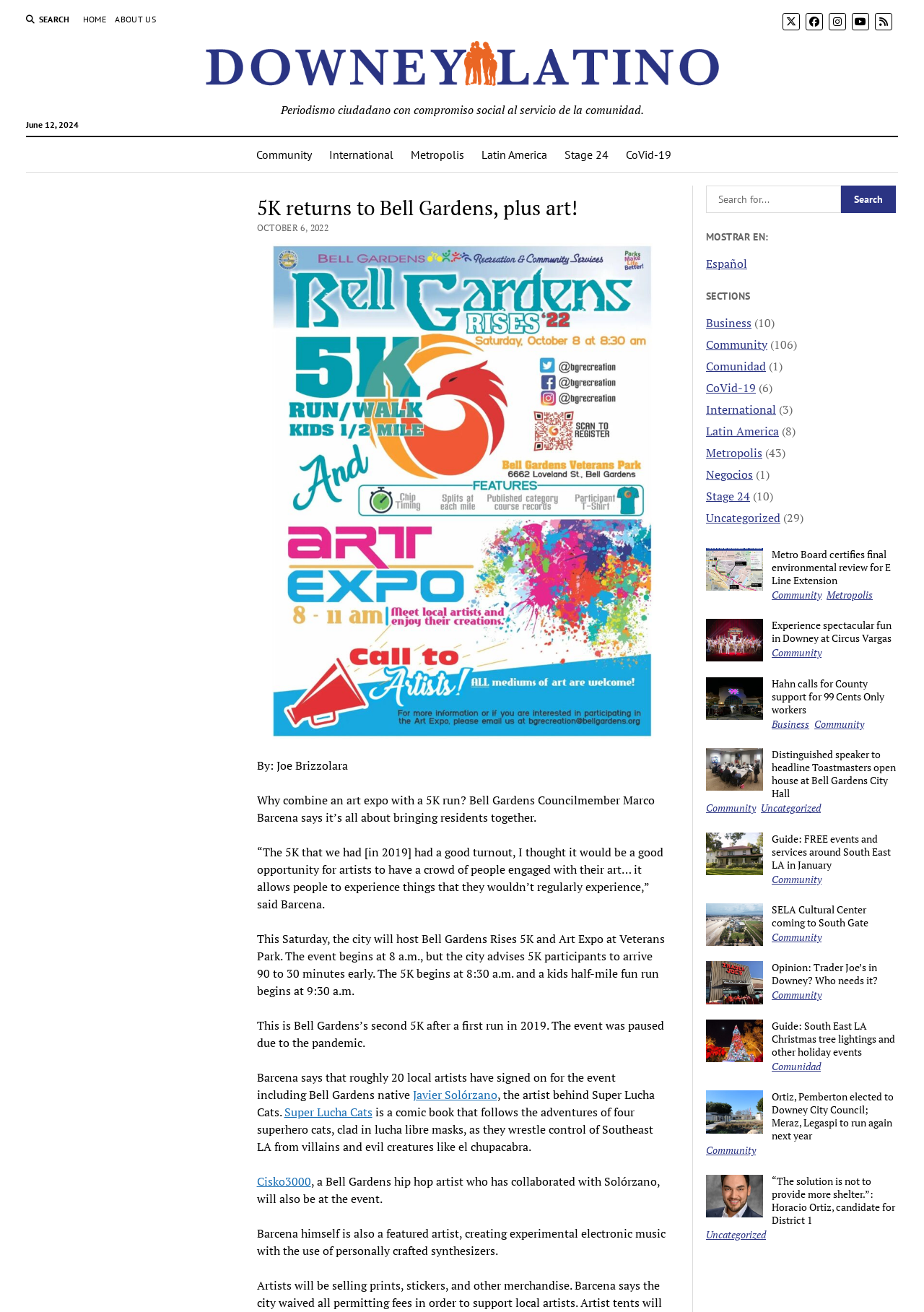Provide the bounding box coordinates of the UI element this sentence describes: "name="s" placeholder="Search for..." title="Search"".

[0.764, 0.141, 0.91, 0.162]